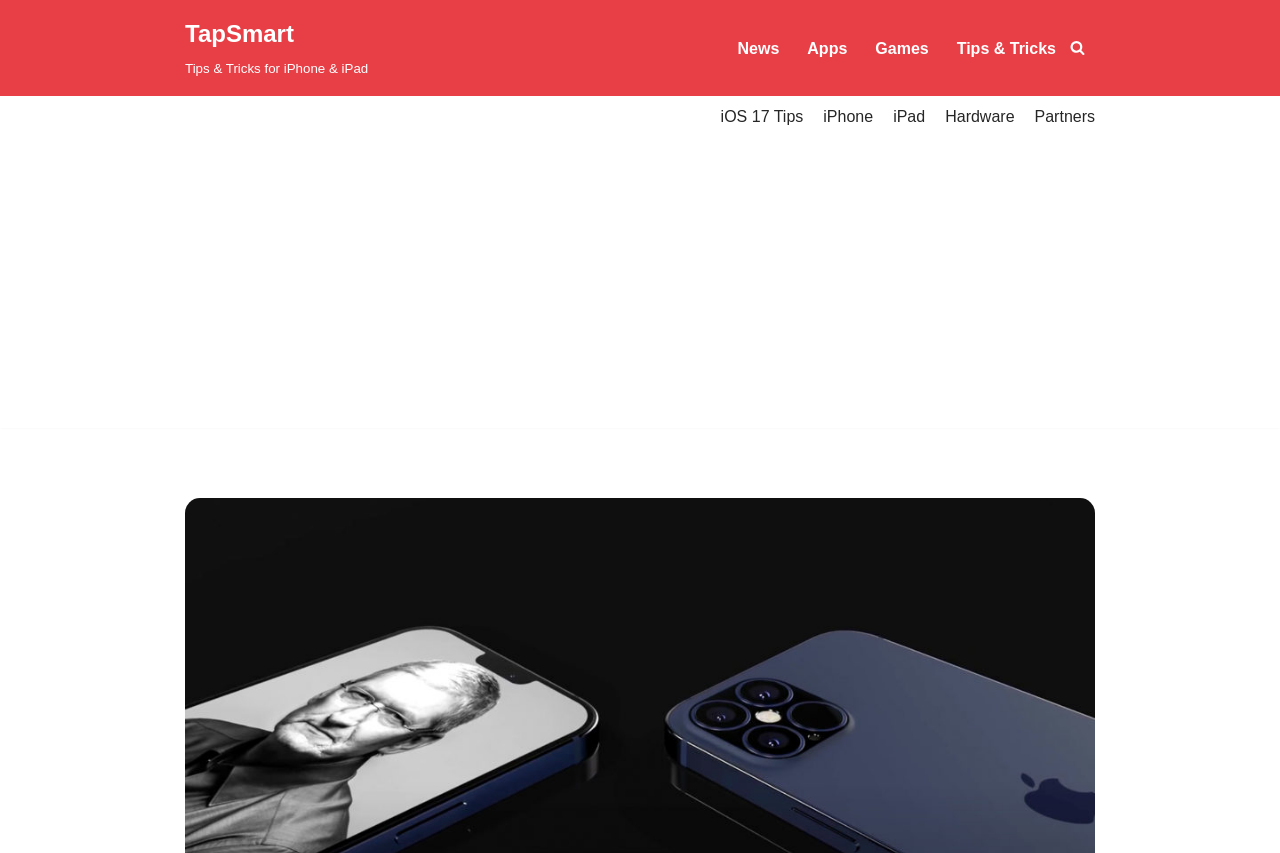Carefully examine the image and provide an in-depth answer to the question: What is the secondary menu about?

I found the secondary menu by looking at the navigation element with the text 'Secondary Menu', and then I listed the topics available in it, which are iOS 17 Tips, iPhone, iPad, Hardware, and Partners.